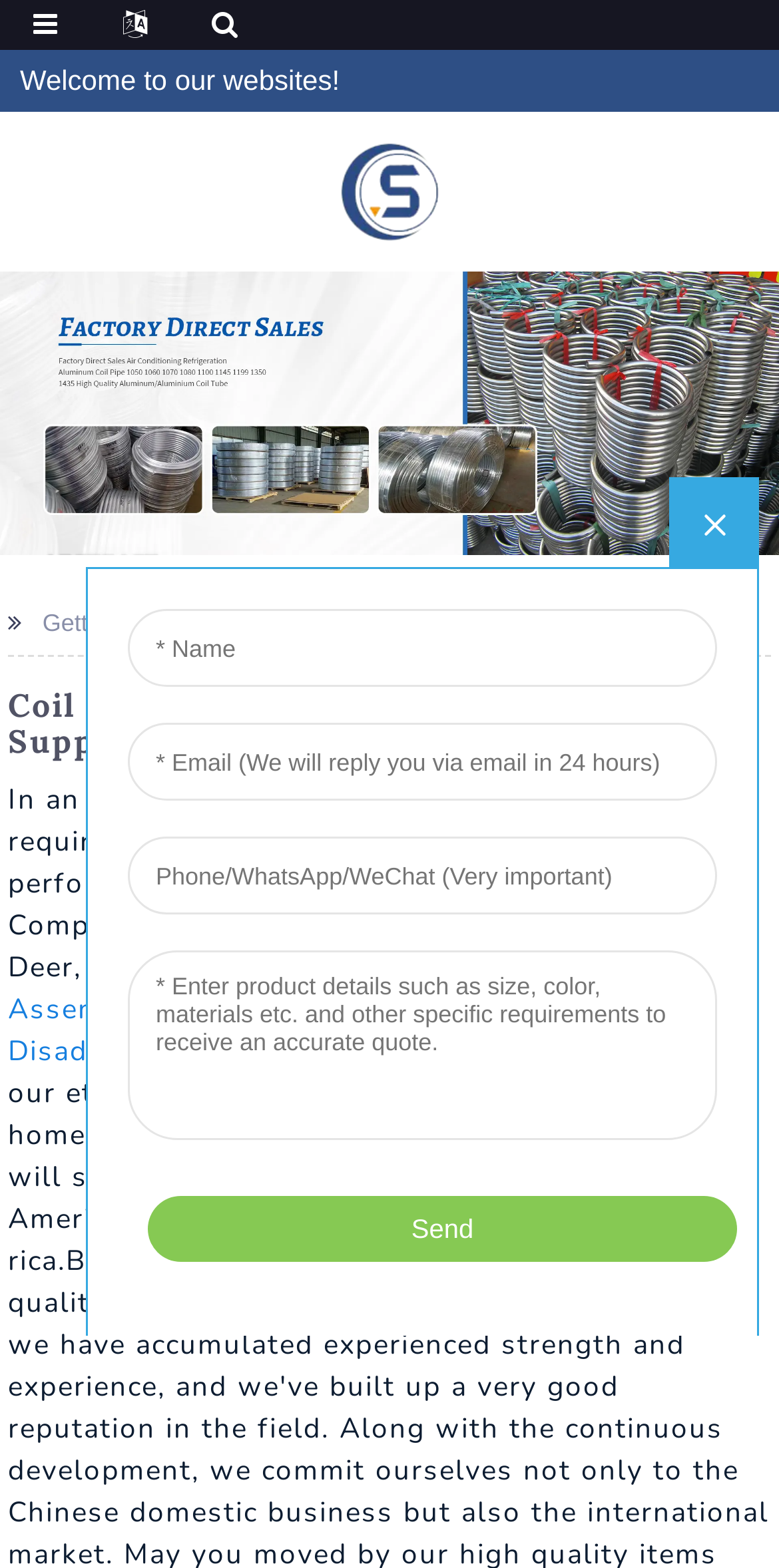Find the bounding box coordinates for the HTML element described as: "Coiled Tubing Nitrogen Lift". The coordinates should consist of four float values between 0 and 1, i.e., [left, top, right, bottom].

[0.118, 0.605, 0.618, 0.629]